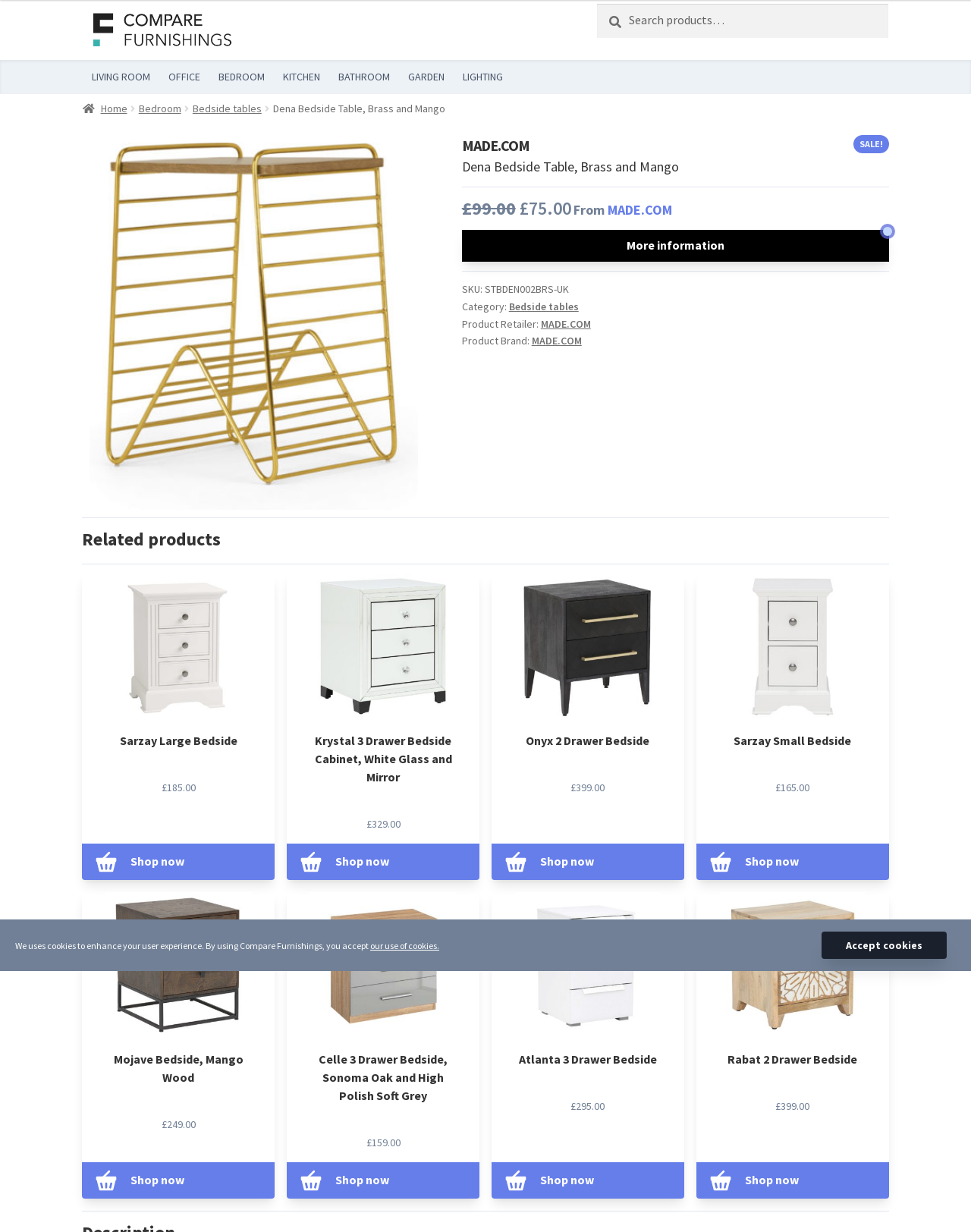Convey a detailed summary of the webpage, mentioning all key elements.

This webpage is about a product, specifically a bedside table called "Dena Bedside Table, Brass and Mango" from MADE.COM. At the top left corner, there is a logo of Compare Furnishings, which is also a link. Next to the logo, there is a search bar with a search button. Below the search bar, there is a navigation menu with links to different categories such as "LIVING ROOM", "OFFICE", "BEDROOM", and more.

Below the navigation menu, there is a breadcrumbs navigation section showing the path "Home > Bedroom > Bedside tables > Dena Bedside Table, Brass and Mango". On the right side of the breadcrumbs, there is an image of the product. Above the image, there is a "SALE!" label. Below the image, there is a heading with the product name and a price of £75.00. There are also links to "More information" and "MADE.COM" below the price.

On the right side of the page, there are details about the product, including the SKU, category, product retailer, and product brand. Below these details, there is a section titled "Related products" with four products listed, each with an image, a heading, and a "Shop now" button. The products are Sarzay Large Bedside, Krystal 3 Drawer Bedside Cabinet, Onyx 2 Drawer Bedside, and Sarzay Small Bedside.

Further down the page, there are more related products listed, including Mojave Bedside, Celle 3 Drawer Bedside, Atlanta 3 Drawer Bedside, and Rabat 2 Drawer Bedside. Each product has an image, a heading, and a "Shop now" button.

At the bottom of the page, there is a notice about cookies, stating that the website uses cookies to enhance the user experience and that by using the website, the user accepts the use of cookies.